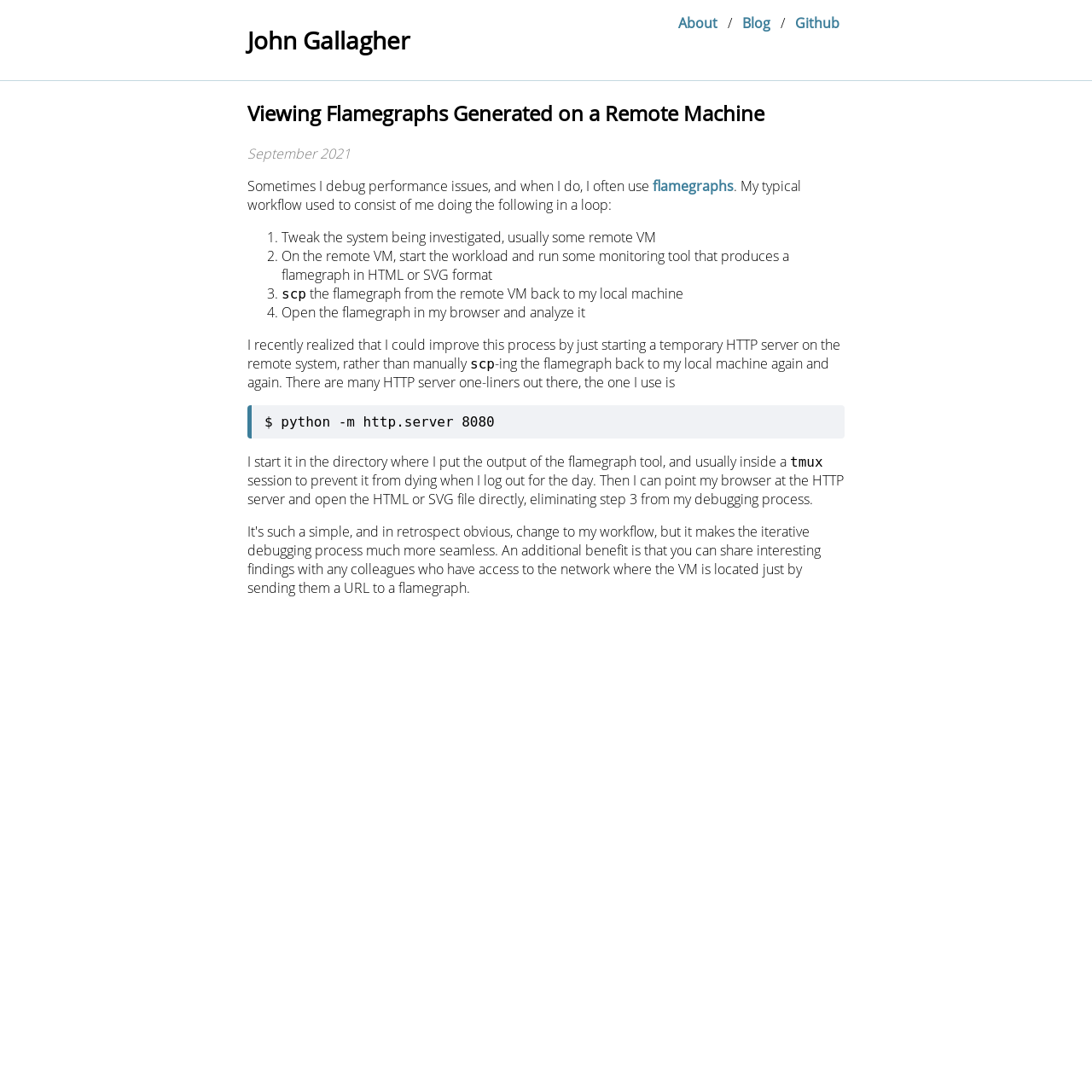Analyze the image and provide a detailed answer to the question: What is the purpose of using tmux?

The author mentions that they use tmux to prevent the HTTP server from dying when they log out for the day. This is evident from the text 'I start it in the directory where I put the output of the flamegraph tool, and usually inside a tmux session to prevent it from dying when I log out for the day'.